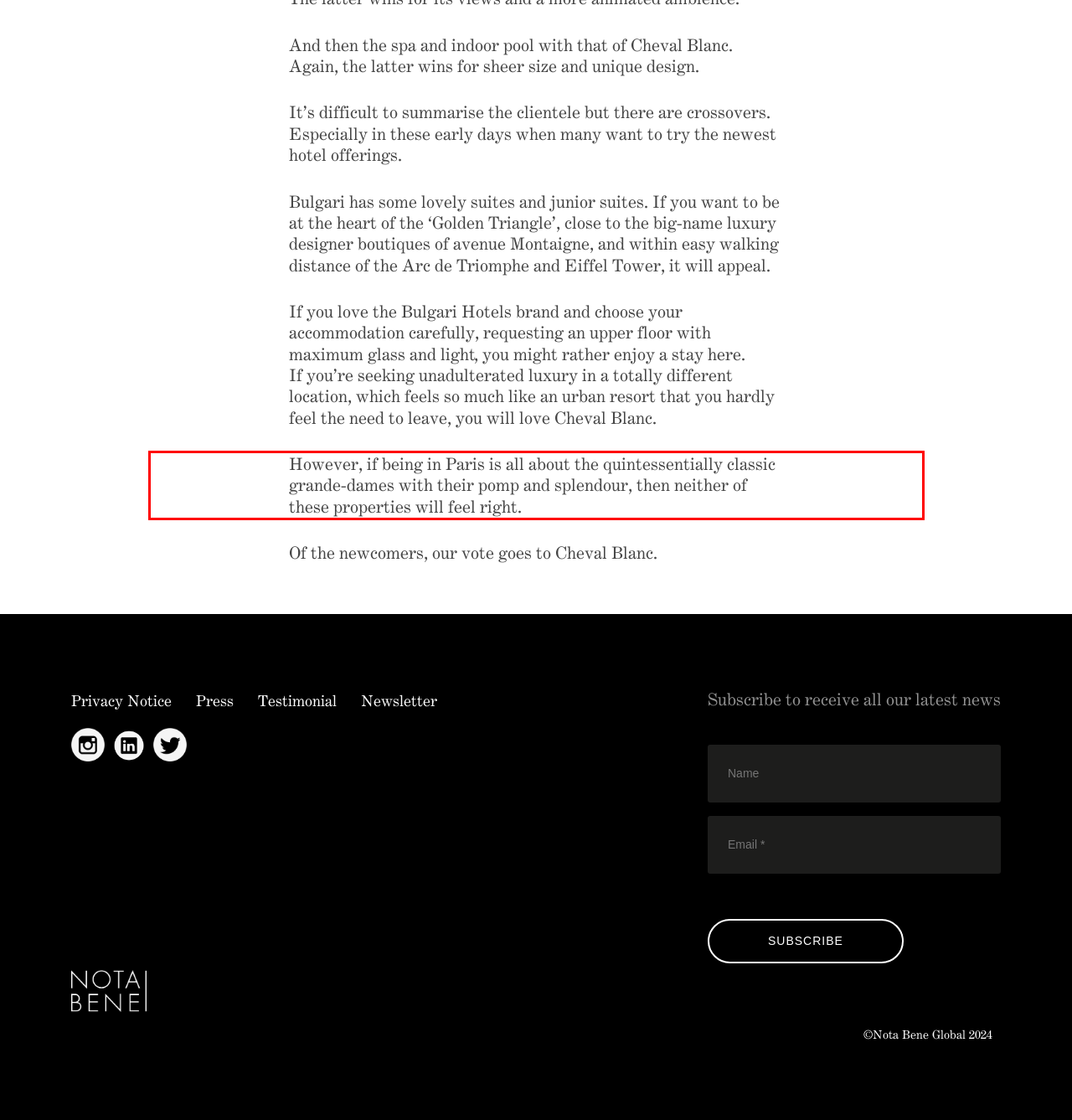You are given a webpage screenshot with a red bounding box around a UI element. Extract and generate the text inside this red bounding box.

However, if being in Paris is all about the quintessentially classic grande-dames with their pomp and splendour, then neither of these properties will feel right.